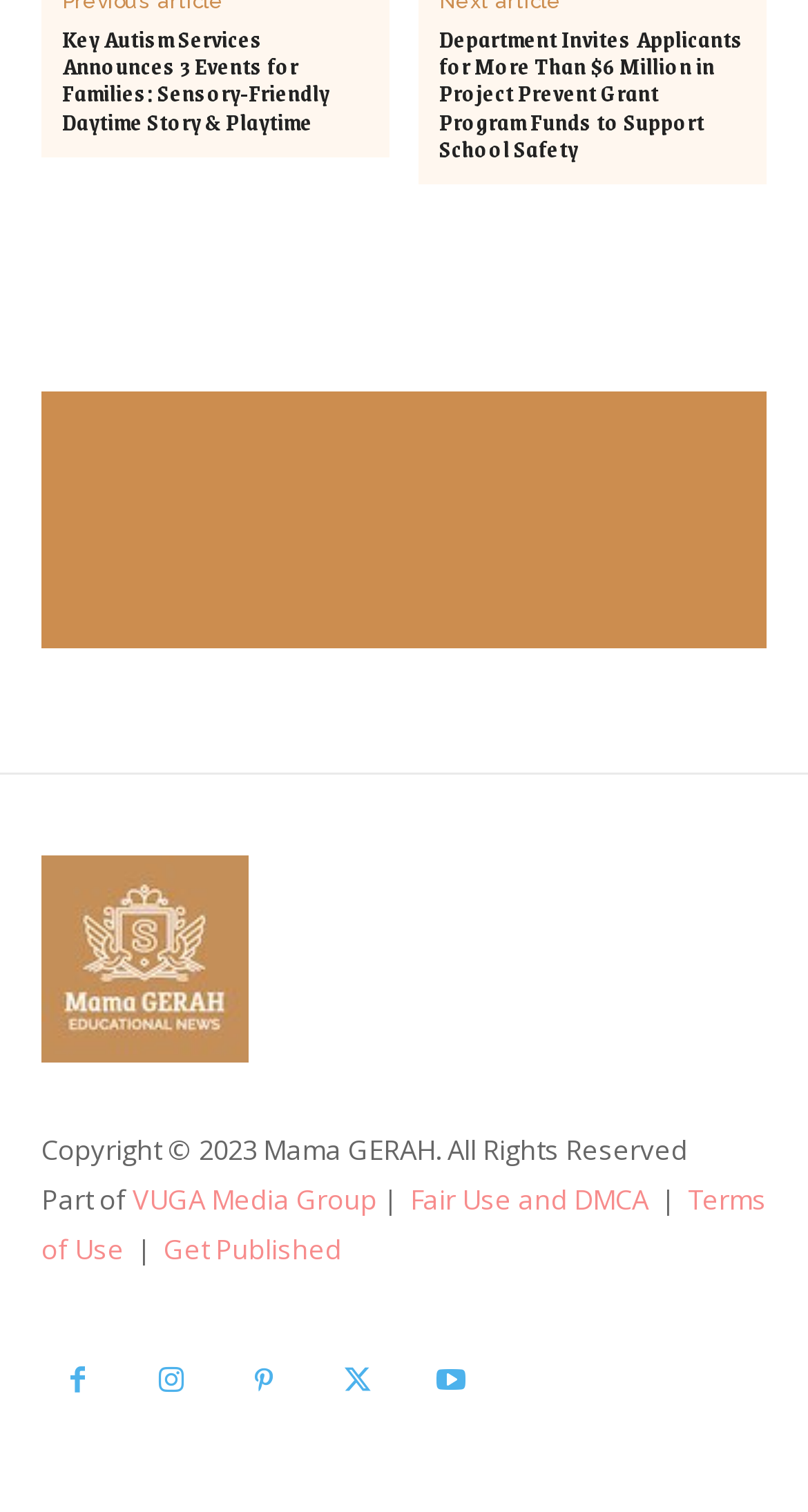Provide the bounding box coordinates for the UI element described in this sentence: "alt="reality tv"". The coordinates should be four float values between 0 and 1, i.e., [left, top, right, bottom].

[0.103, 0.286, 0.897, 0.38]